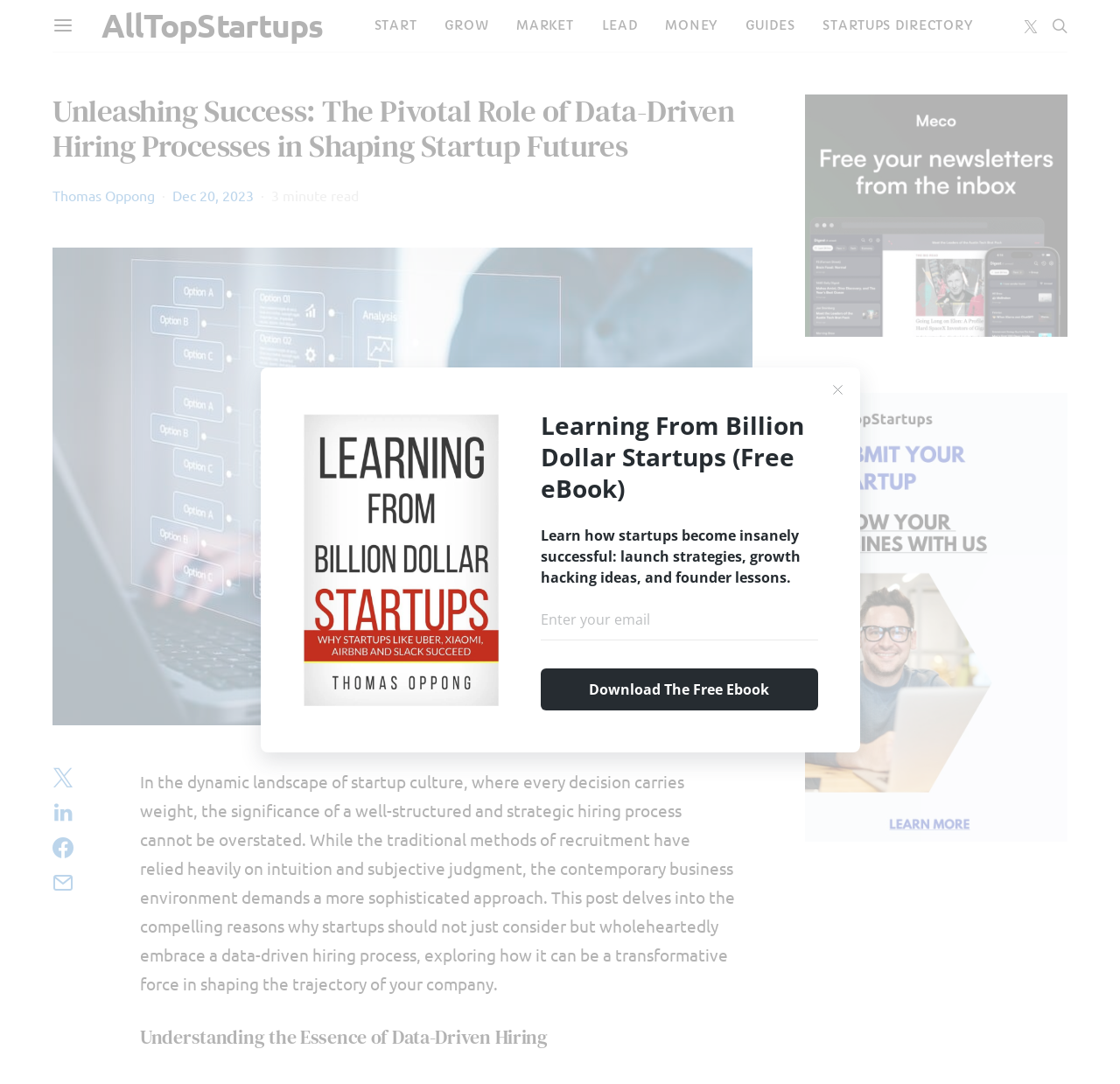Detail the webpage's structure and highlights in your description.

The webpage is about the importance of data-driven hiring processes in startups. At the top, there is a navigation menu with several links, including "START", "GROW", "MARKET", "LEAD", "MONEY", "GUIDES", and "STARTUPS DIRECTORY". On the top right, there are social media links, including Twitter.

Below the navigation menu, there is a header section with the title "Unleashing Success: The Pivotal Role of Data-Driven Hiring Processes in Shaping Startup Futures" and the author's name "Thomas Oppong". The date "Dec 20, 2023" and a "3 minute read" indicator are also present.

The main content of the webpage is divided into two sections. On the left, there is a figure or an image. On the right, there is a long paragraph of text that explains the significance of a well-structured and strategic hiring process in startups. The text highlights the limitations of traditional recruitment methods and the need for a more sophisticated approach.

Below the main content, there are several links and icons, including a share button and social media links. There is also a heading "Understanding the Essence of Data-Driven Hiring" that likely introduces the next section of the article.

On the right side of the webpage, there is a sidebar with a hidden textbox to enter an email address and a hidden button to download a free ebook. There is also another hidden button below the textbox.